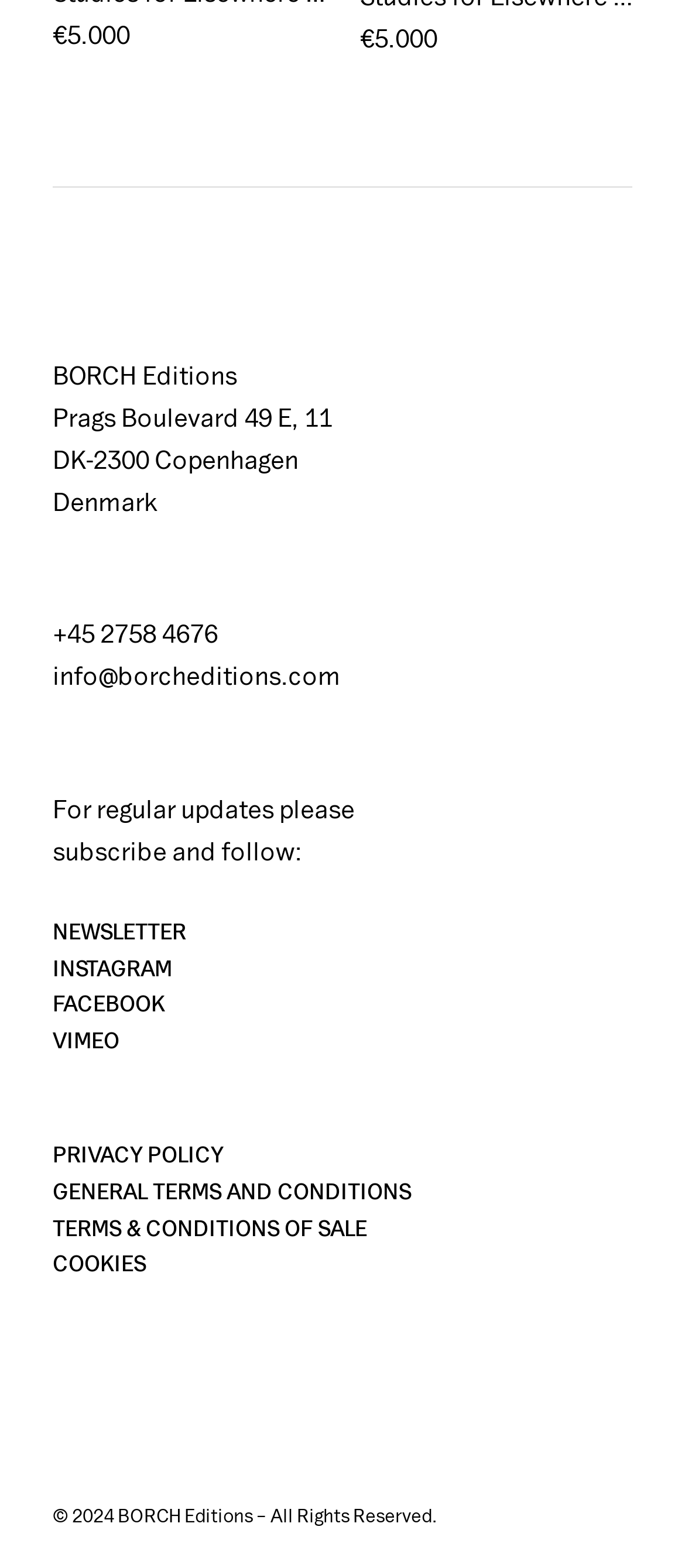Please locate the bounding box coordinates of the element that should be clicked to achieve the given instruction: "check the privacy policy".

[0.077, 0.726, 0.89, 0.749]